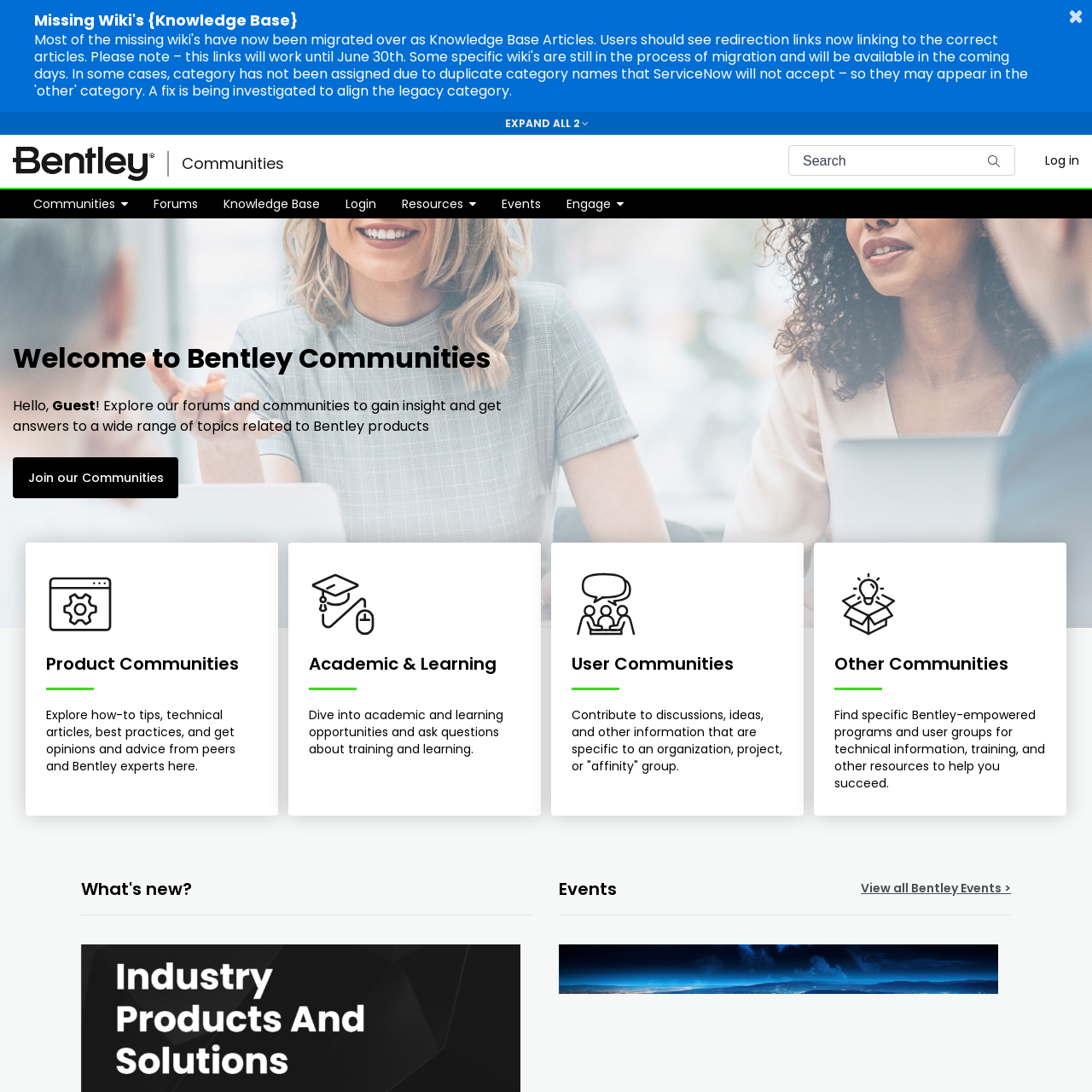How many main categories are listed on the webpage?
Give a one-word or short phrase answer based on the image.

4